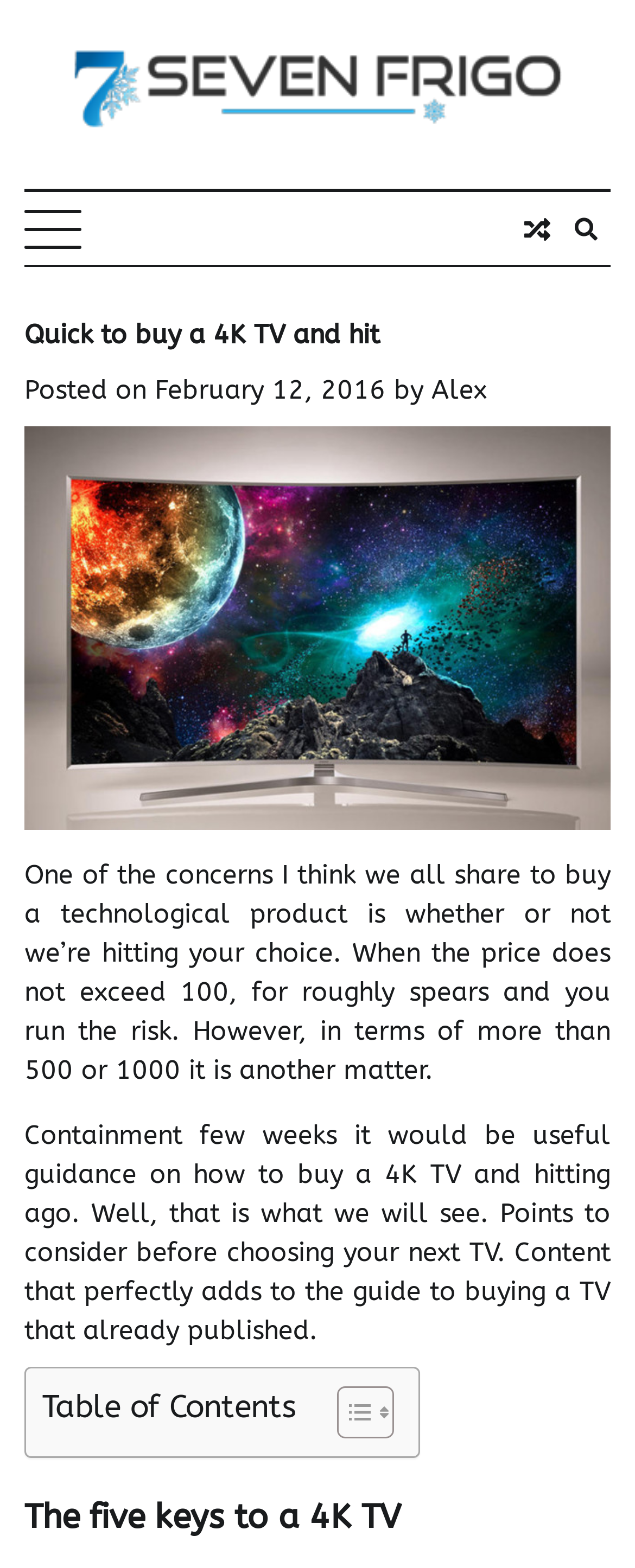Using the elements shown in the image, answer the question comprehensively: Who is the author of the article?

The author of the article is mentioned in the text 'by Alex' which appears below the heading 'Quick to buy a 4K TV and hit'.